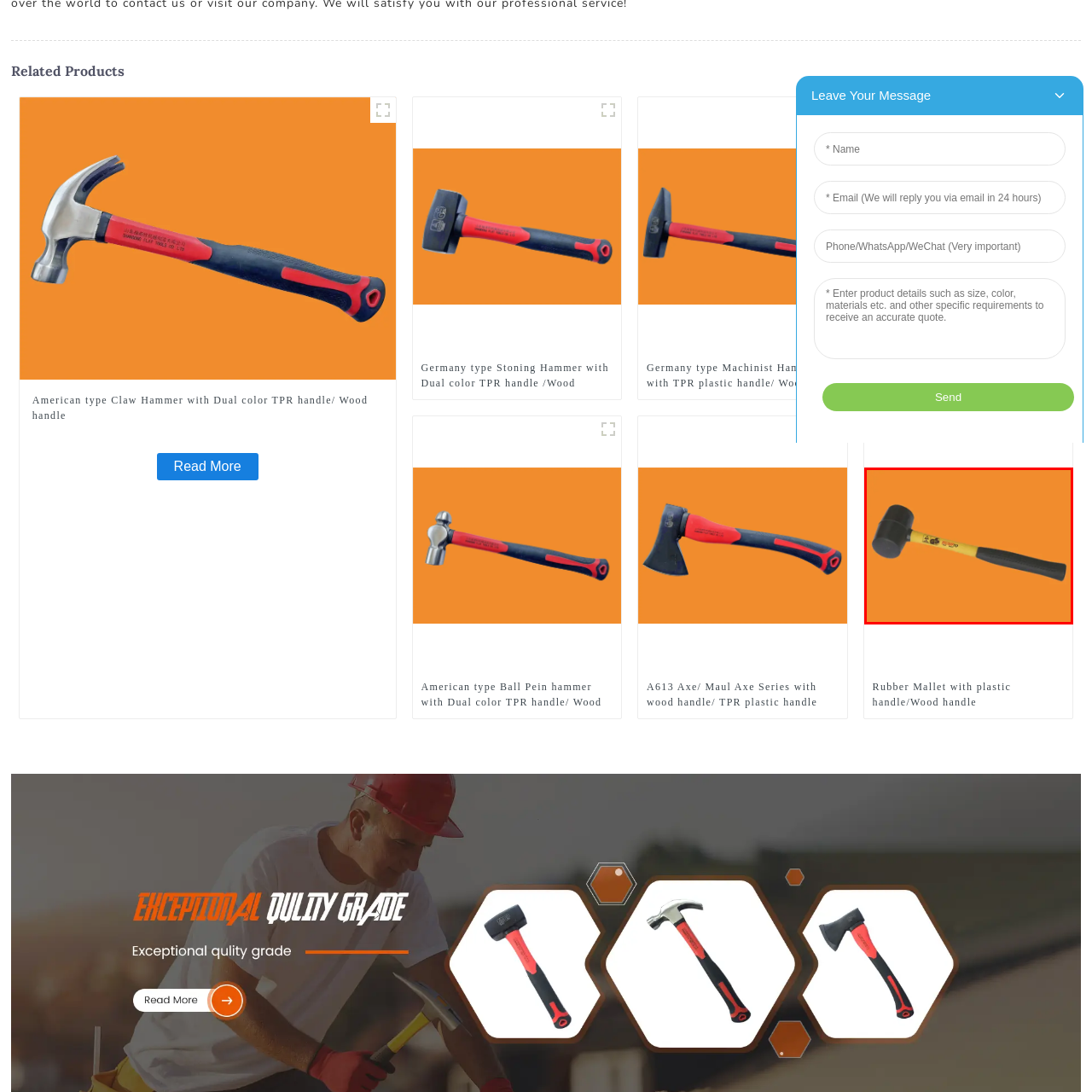What is the purpose of the textured grip on the handle?
Look at the image highlighted within the red bounding box and provide a detailed answer to the question.

According to the caption, the textured grip on the handle is designed to facilitate comfort and control during use, ensuring a secure hold on the mallet.